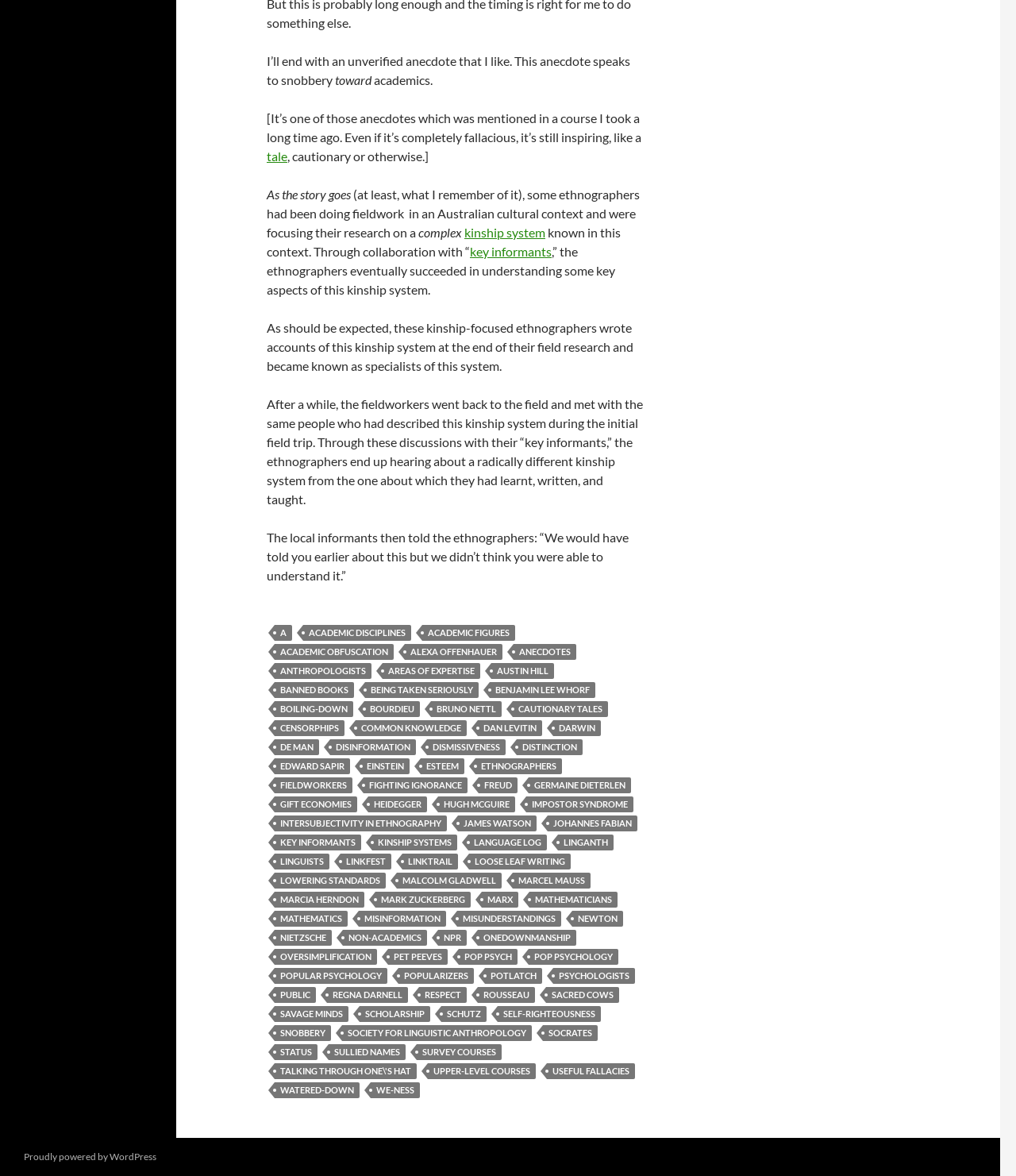Predict the bounding box of the UI element based on this description: "anecdotes".

[0.505, 0.548, 0.567, 0.561]